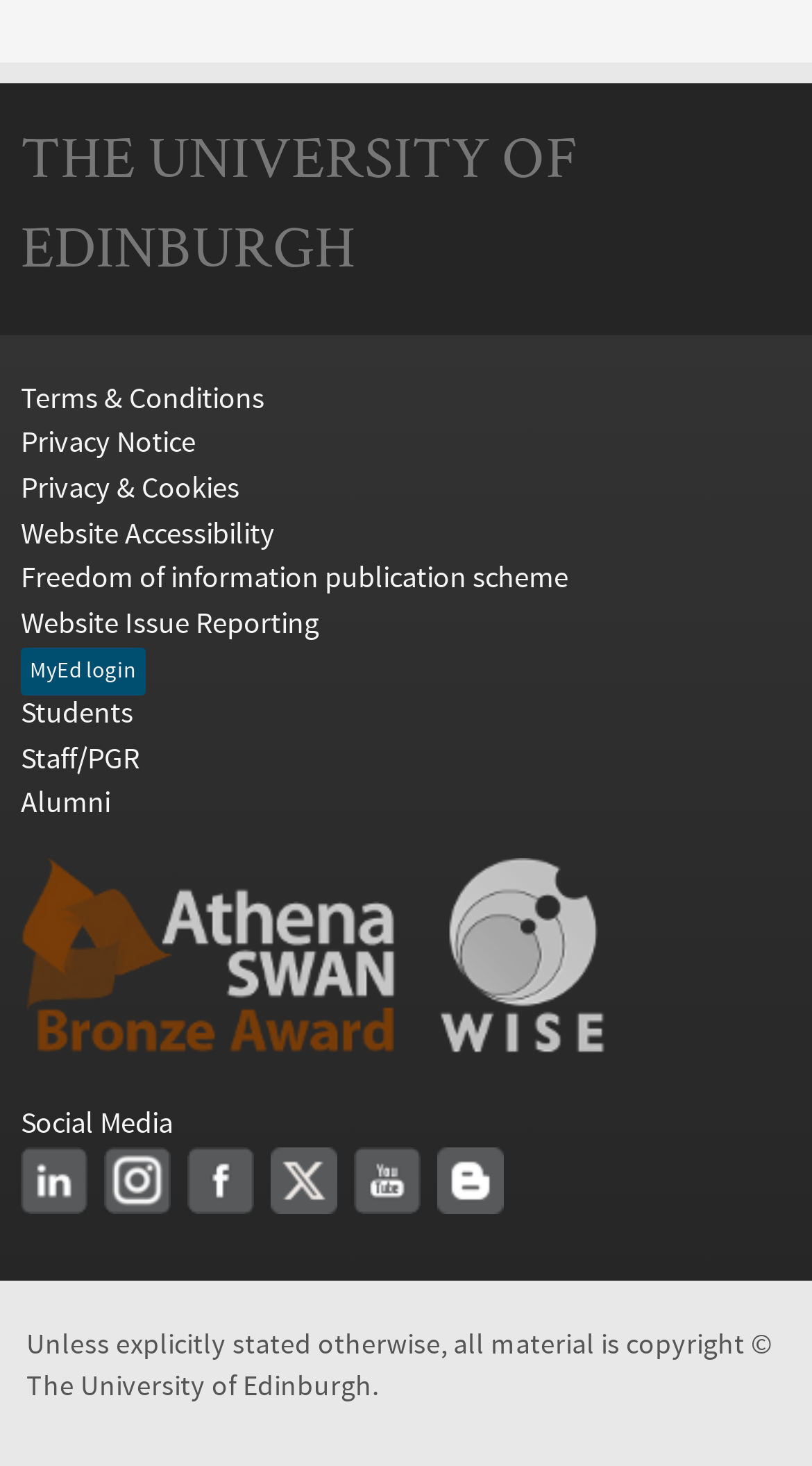Give the bounding box coordinates for the element described by: "Alumni".

[0.026, 0.534, 0.136, 0.561]